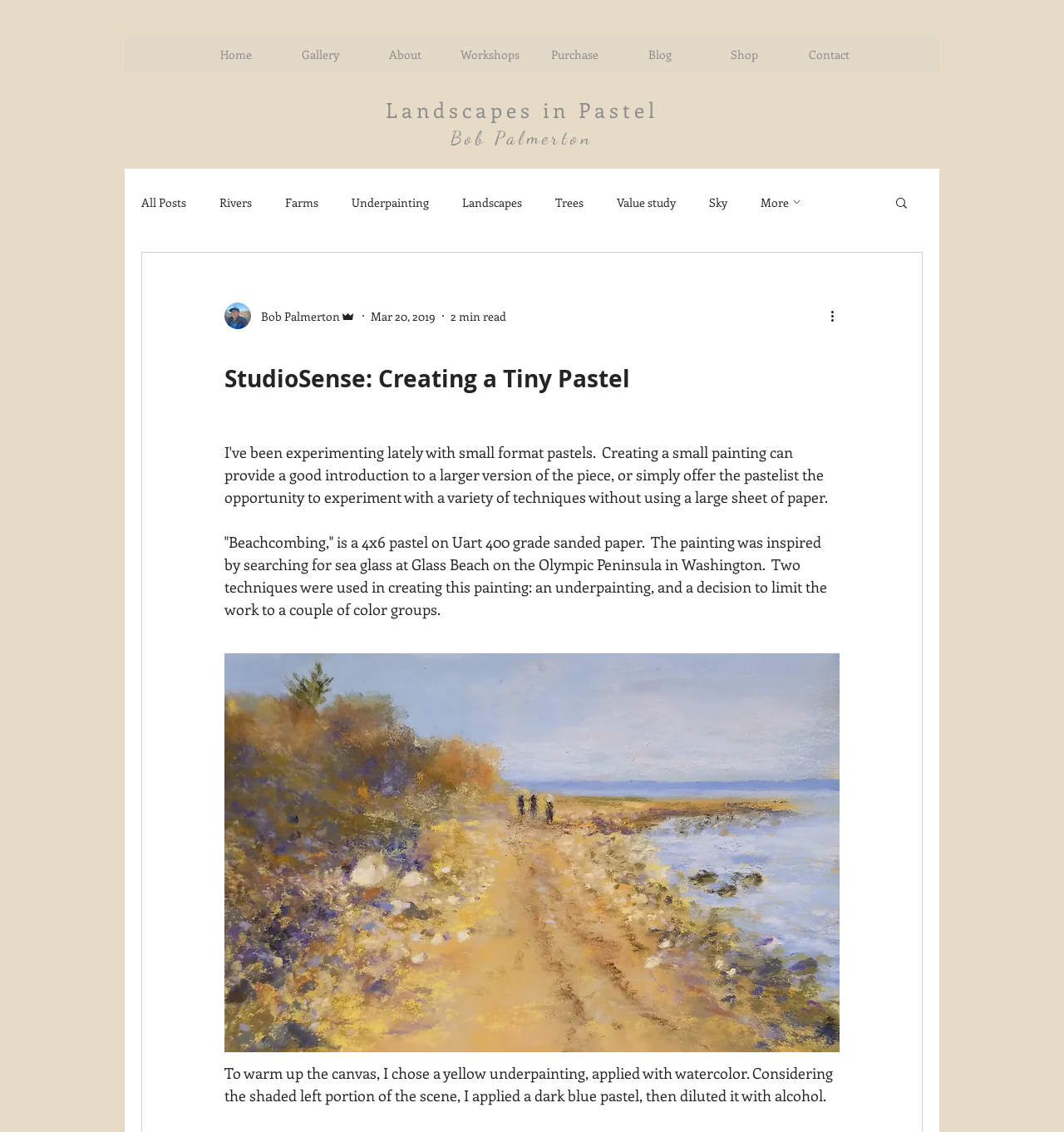Provide the bounding box coordinates of the HTML element this sentence describes: "Landscapes in Pastel".

[0.362, 0.084, 0.618, 0.109]